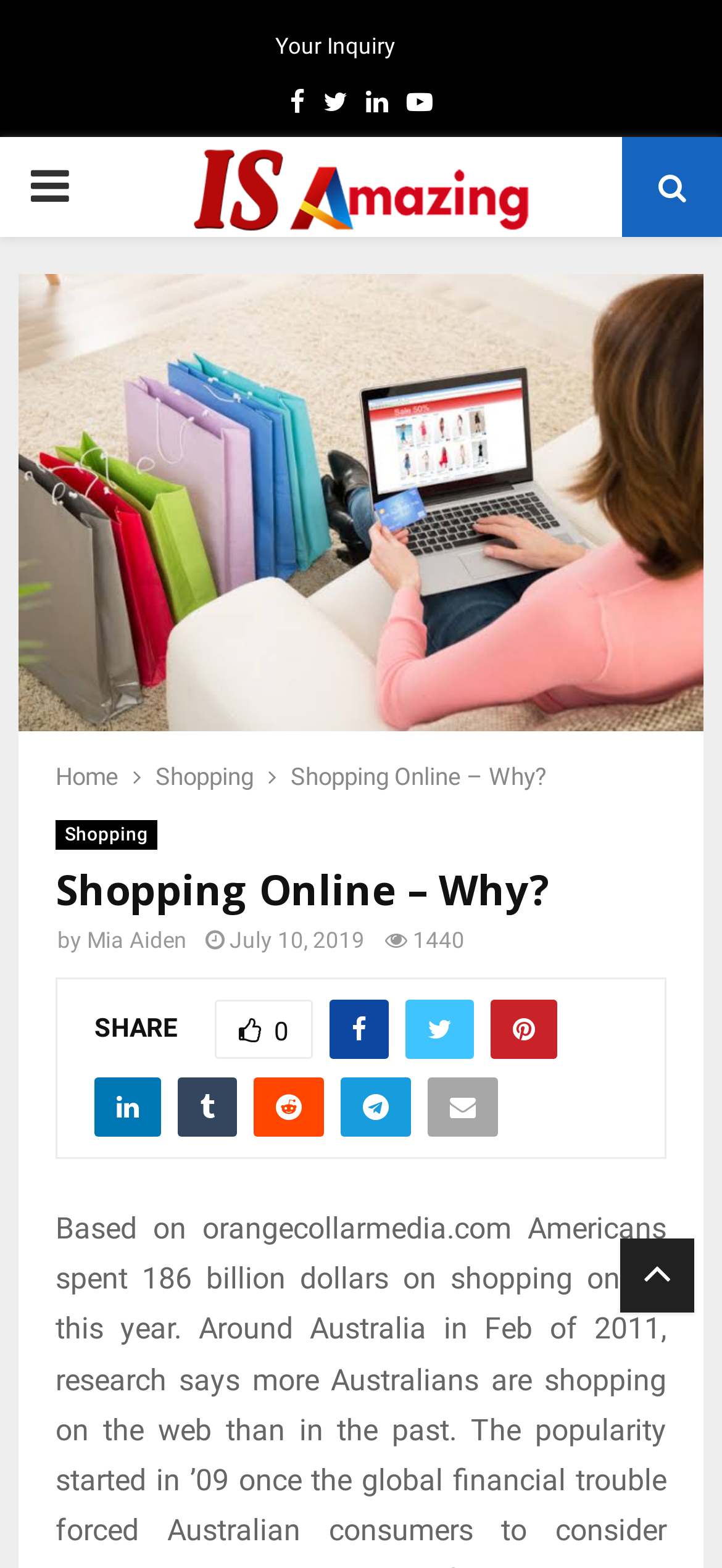Identify the bounding box coordinates of the clickable region required to complete the instruction: "Open PRIMARY MENU". The coordinates should be given as four float numbers within the range of 0 and 1, i.e., [left, top, right, bottom].

[0.0, 0.087, 0.138, 0.151]